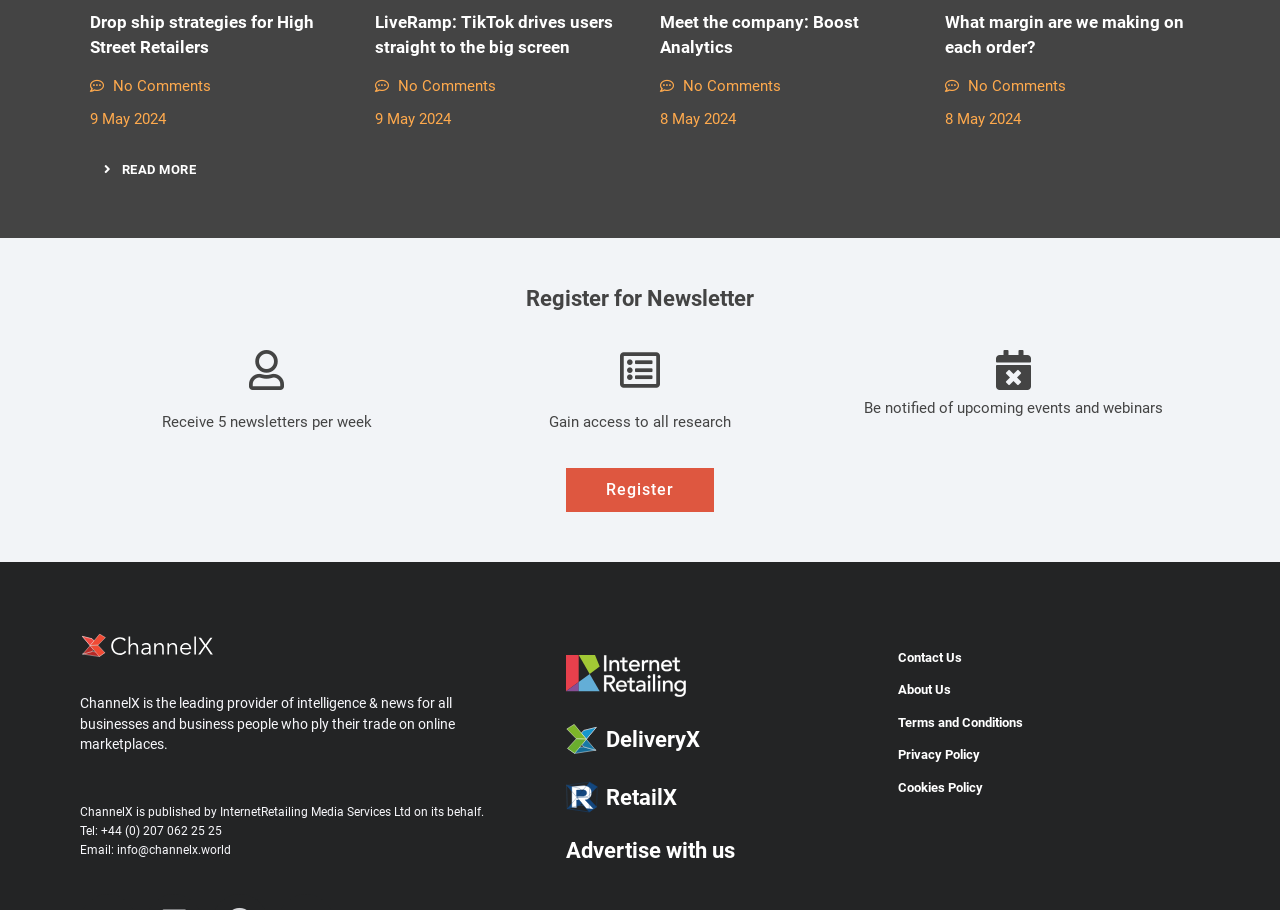Can you look at the image and give a comprehensive answer to the question:
What is the company behind ChannelX?

I found the company name by reading the StaticText element with the text 'ChannelX is published by InternetRetailing Media Services Ltd on its behalf'.